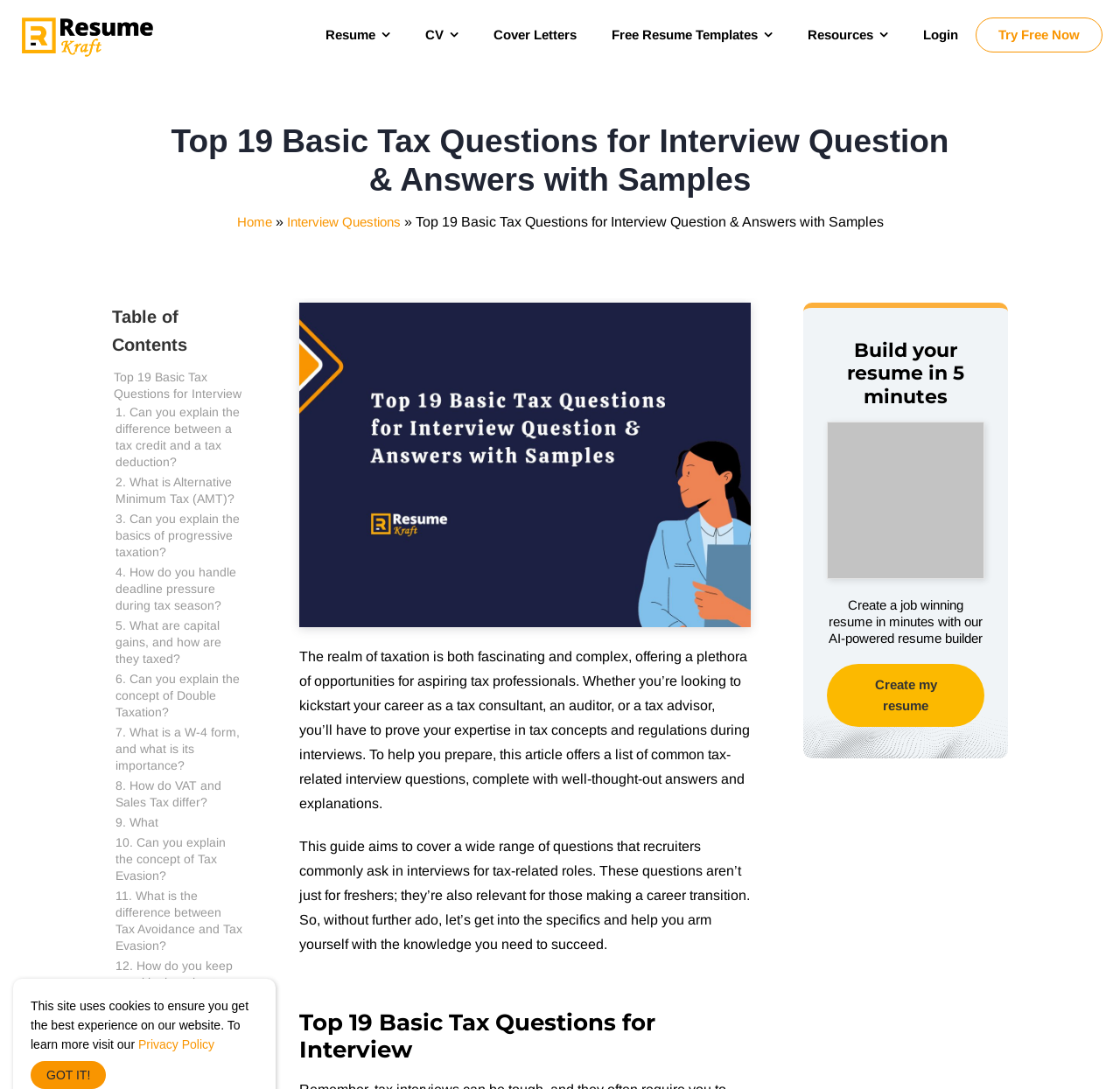What type of tax professionals can benefit from this guide?
Answer the question using a single word or phrase, according to the image.

Tax consultants, auditors, and tax advisors